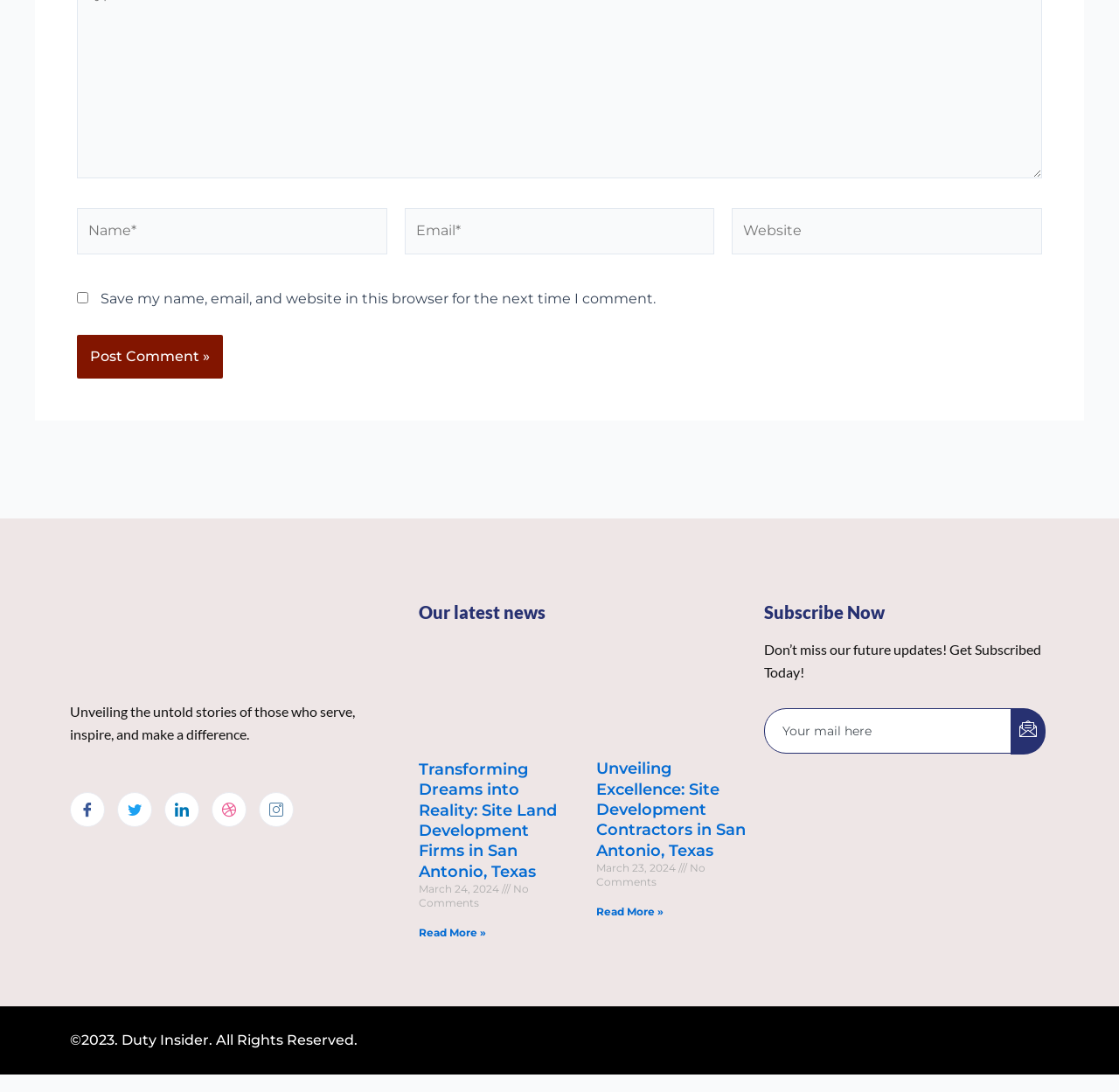Point out the bounding box coordinates of the section to click in order to follow this instruction: "Click the Post Comment button".

[0.069, 0.307, 0.199, 0.346]